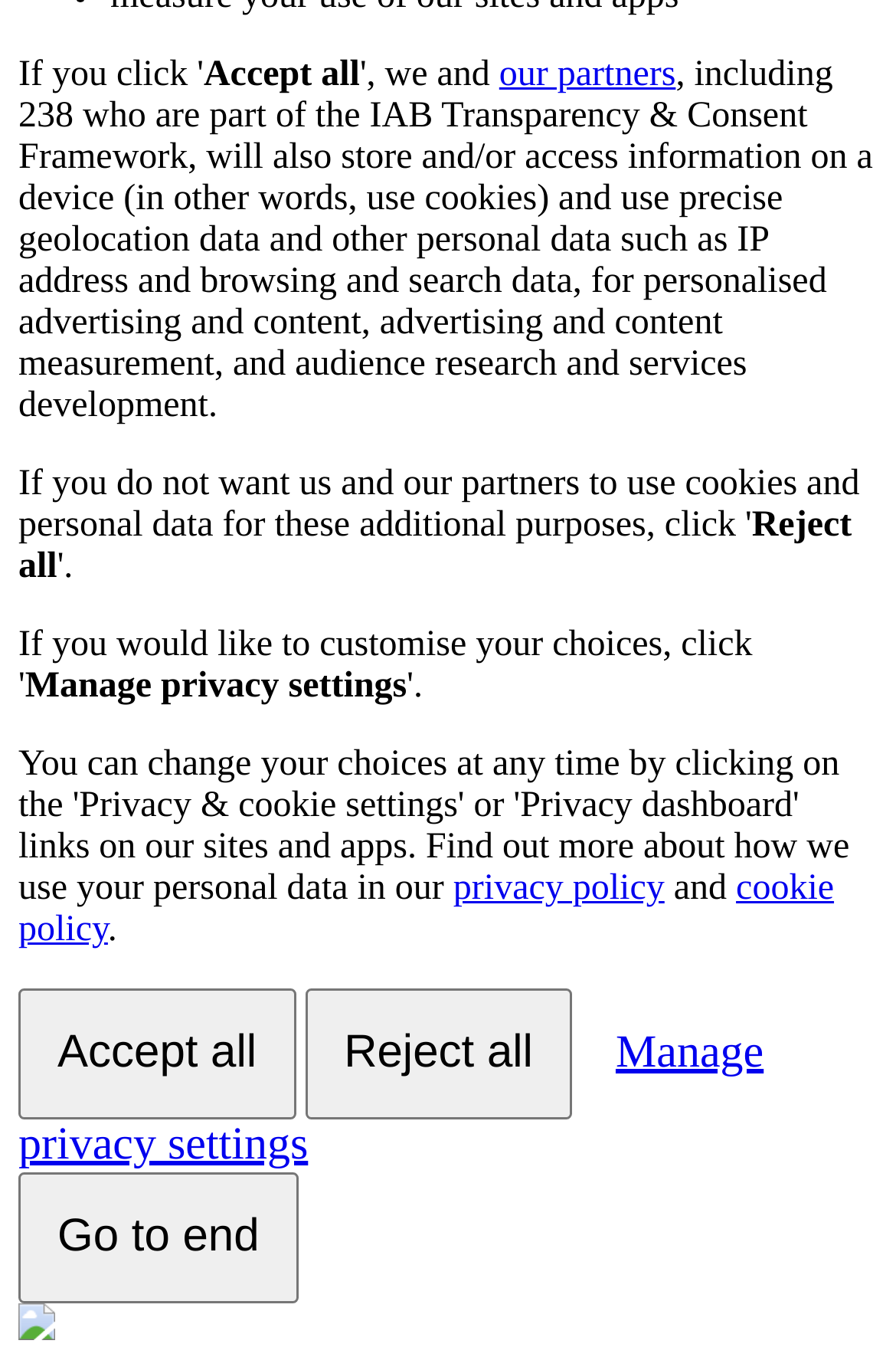Identify the bounding box for the UI element specified in this description: "Manage privacy settings". The coordinates must be four float numbers between 0 and 1, formatted as [left, top, right, bottom].

[0.021, 0.725, 0.852, 0.879]